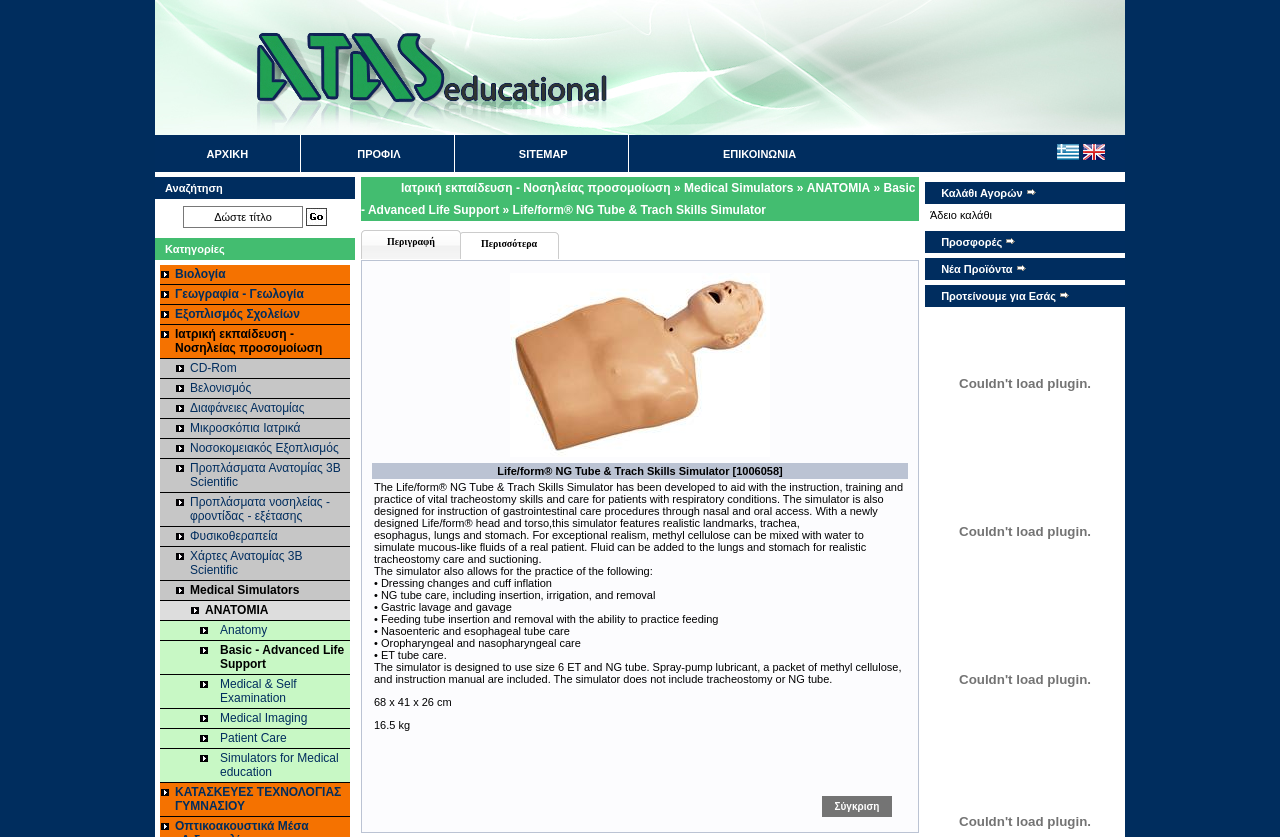Locate the bounding box coordinates of the area where you should click to accomplish the instruction: "Click the 'Life/form® NG Tube & Trach Skills Simulator' link".

[0.4, 0.243, 0.598, 0.259]